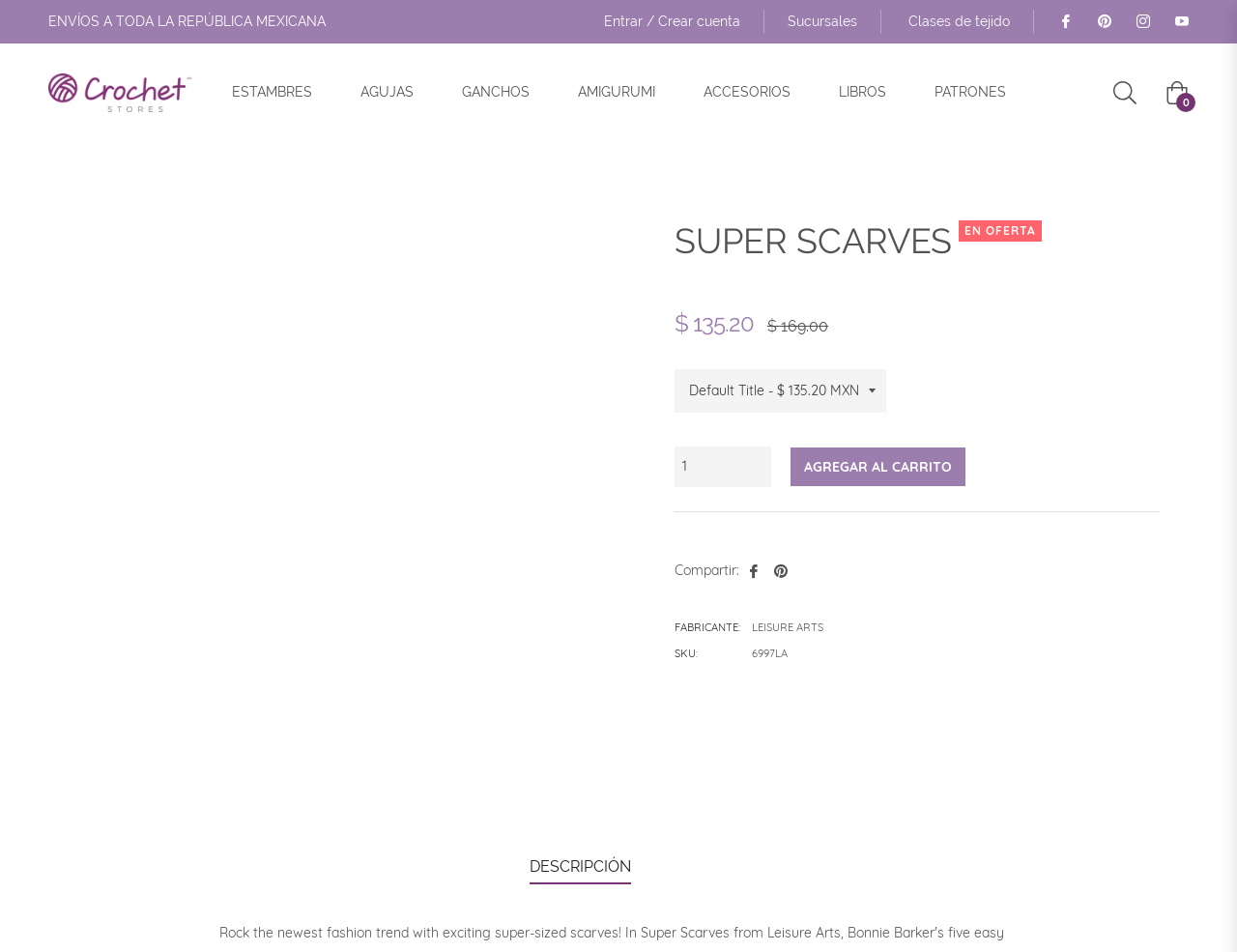What is the current discount on the Super Scarves?
Based on the image, answer the question with a single word or brief phrase.

20.80